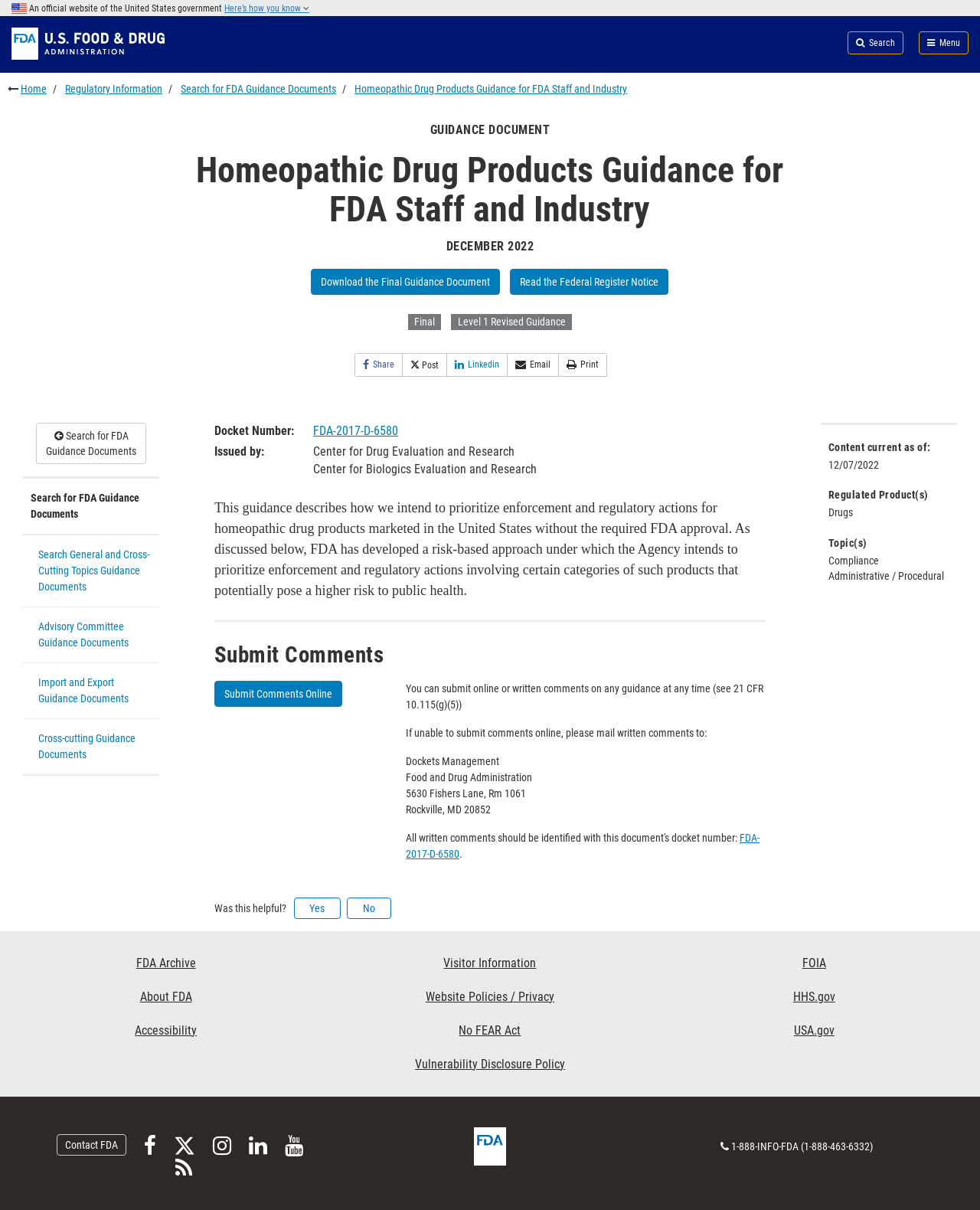With reference to the screenshot, provide a detailed response to the question below:
How many categories of homeopathic drug products are prioritized for enforcement and regulatory actions?

The webpage states that FDA has developed a risk-based approach under which the Agency intends to prioritize enforcement and regulatory actions involving certain categories of homeopathic drug products that potentially pose a higher risk to public health. The exact number of categories is not specified.